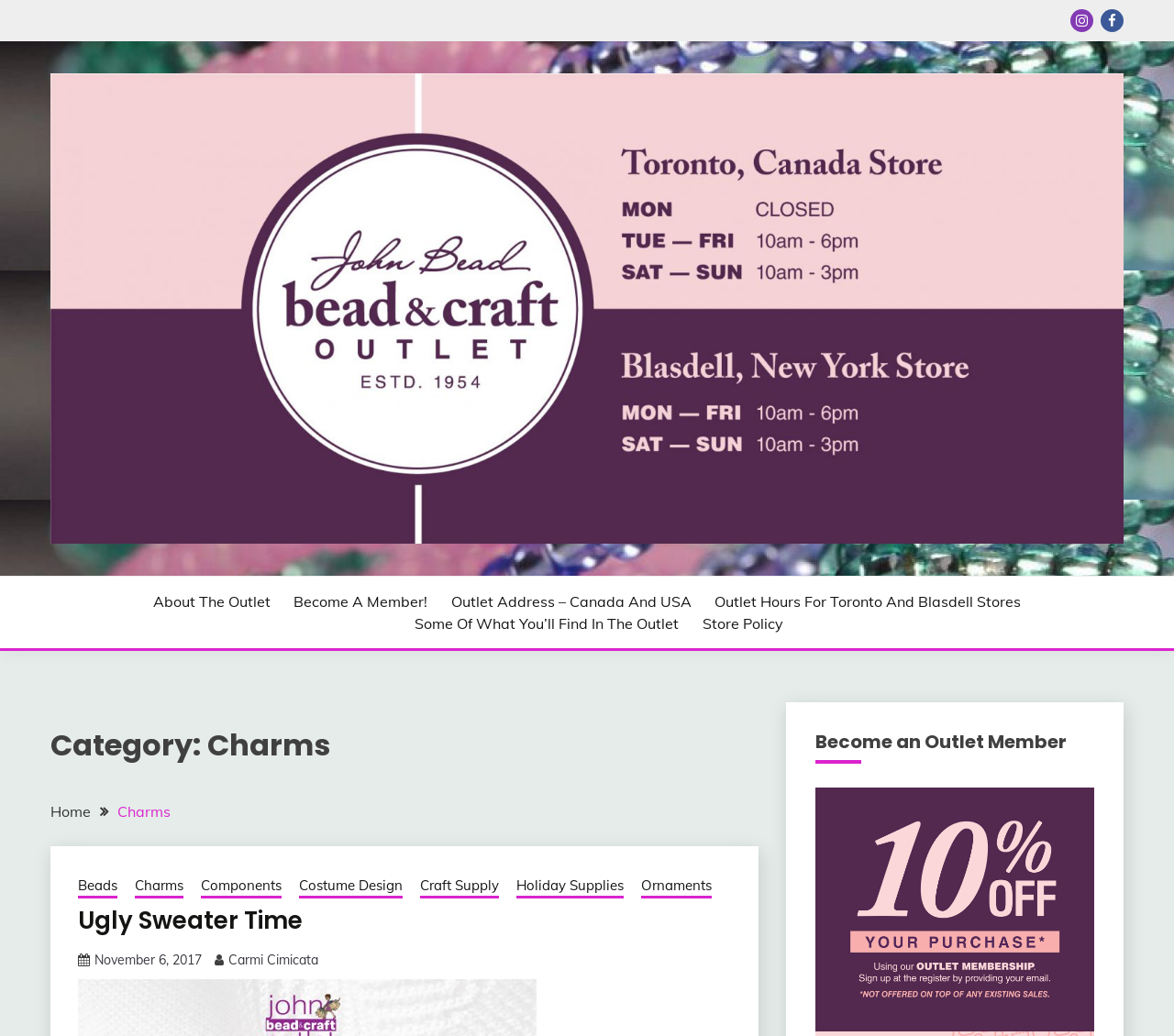Find the bounding box coordinates of the area to click in order to follow the instruction: "Visit Facebook page".

[0.938, 0.009, 0.957, 0.031]